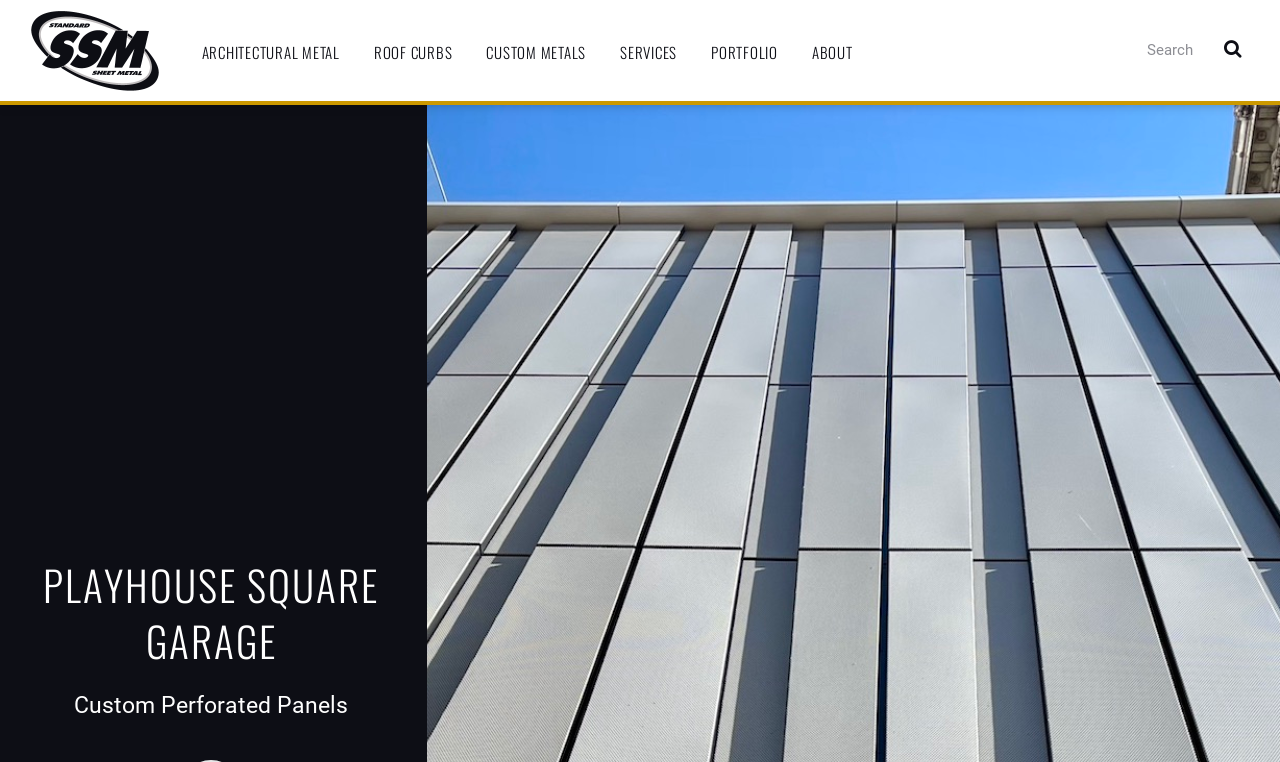Using the element description name="s" placeholder="Search", predict the bounding box coordinates for the UI element. Provide the coordinates in (top-left x, top-left y, bottom-right x, bottom-right y) format with values ranging from 0 to 1.

[0.787, 0.0, 0.971, 0.132]